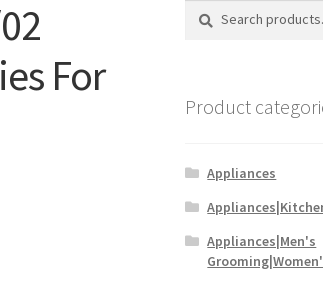Provide a brief response to the question below using a single word or phrase: 
What is the purpose of this product?

To manage and store homemade baby food